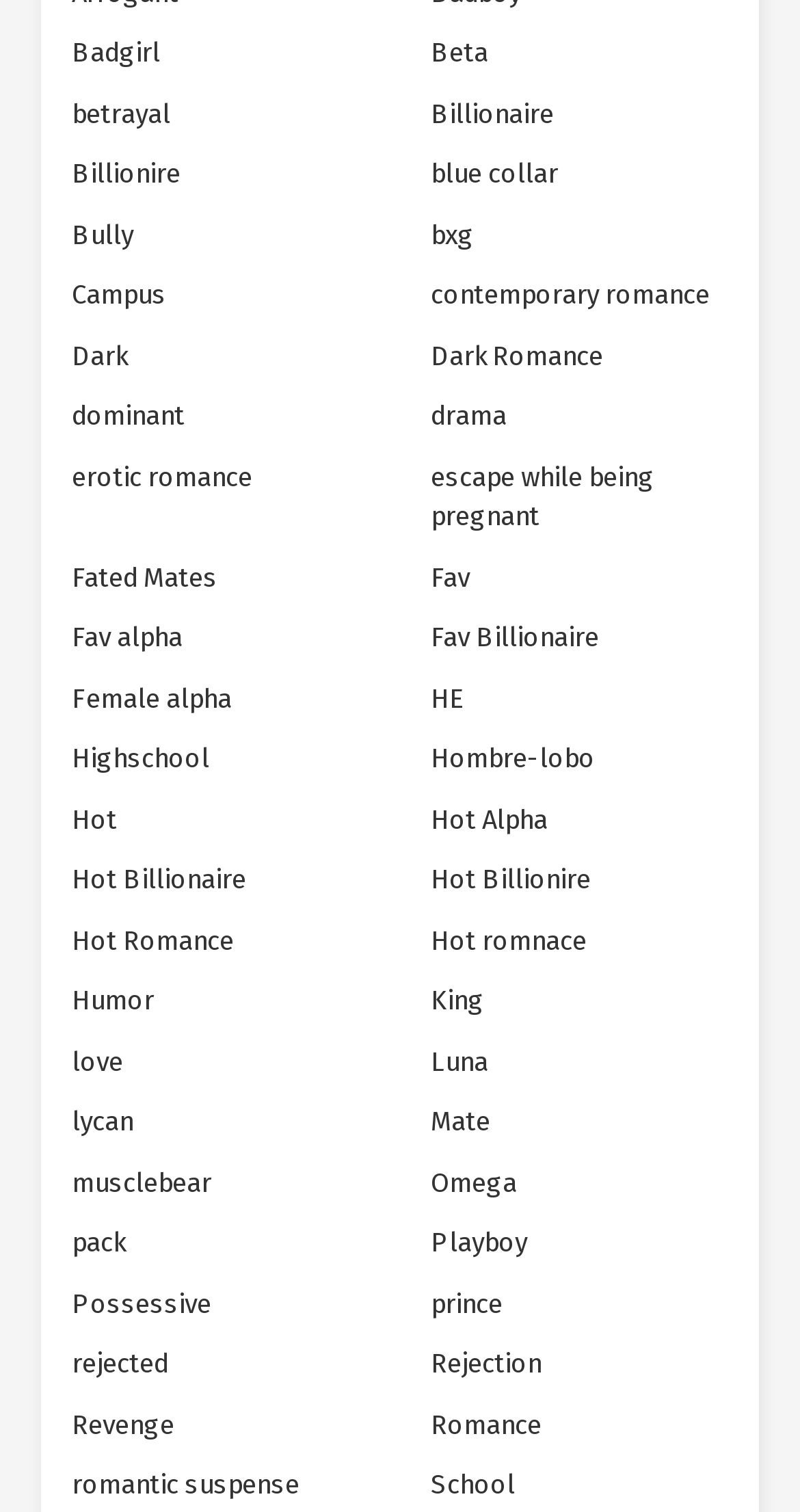Are there any links related to romance on this webpage?
Give a single word or phrase answer based on the content of the image.

Yes